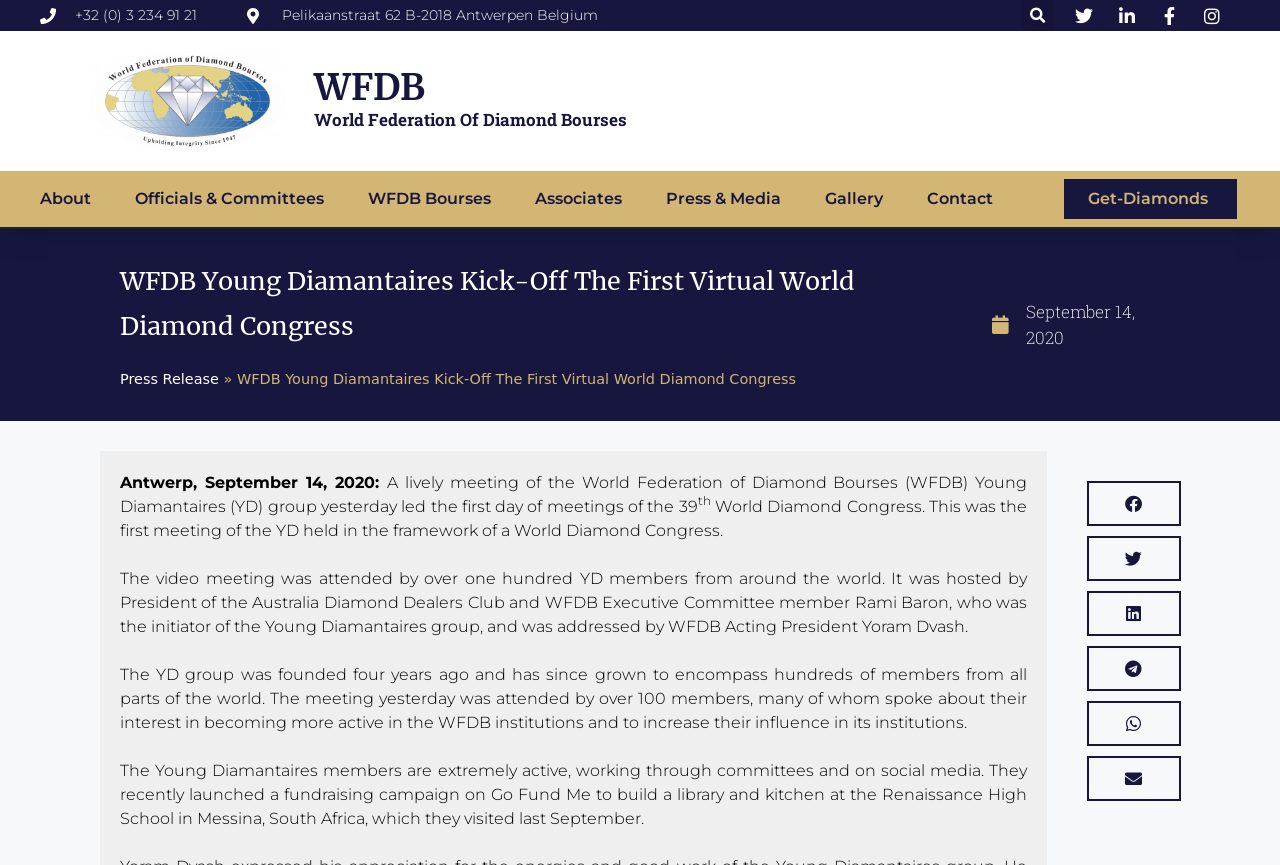Identify the bounding box coordinates for the UI element described as: "alt="World Federation of Diamond Bourses"". The coordinates should be provided as four floats between 0 and 1: [left, top, right, bottom].

[0.062, 0.059, 0.23, 0.175]